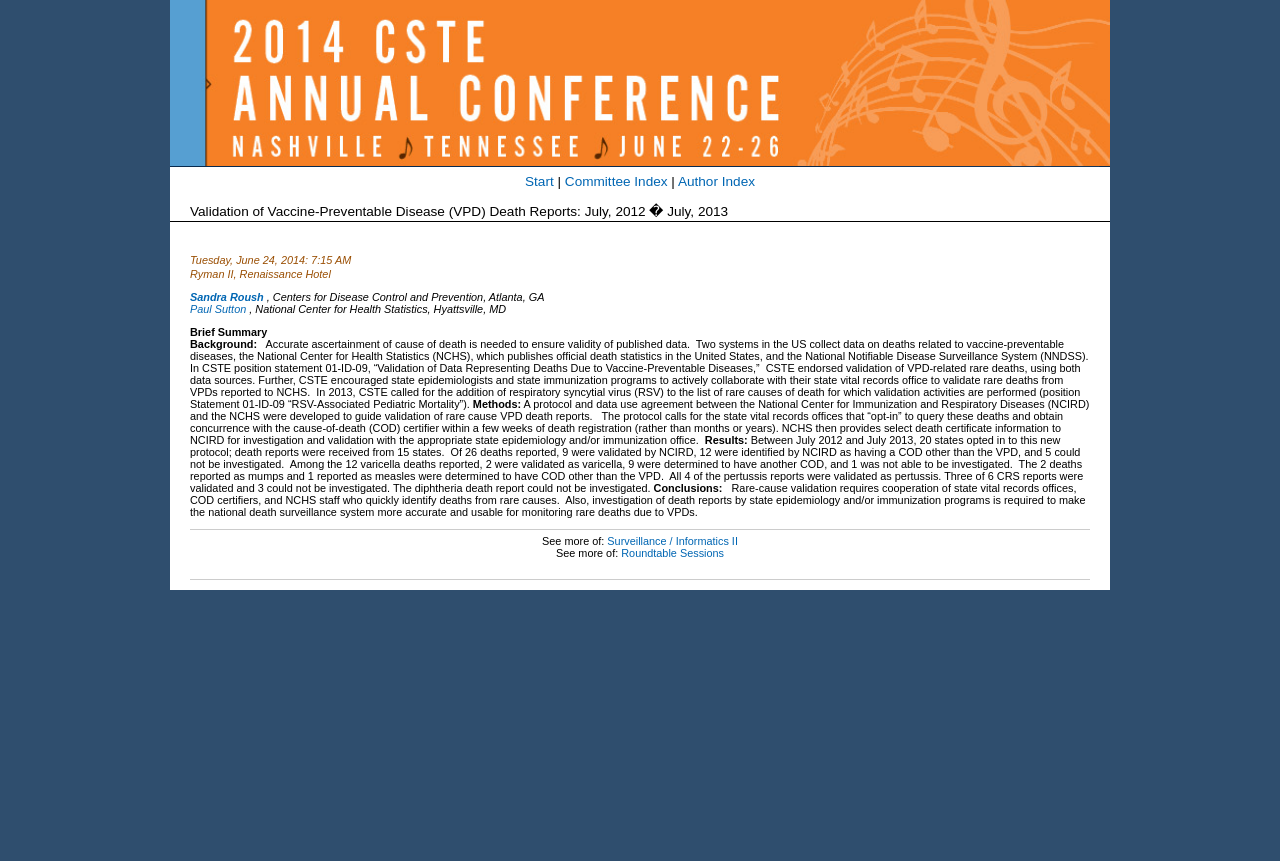Describe all significant elements and features of the webpage.

This webpage appears to be a conference abstract or presentation summary. At the top, there is a heading with the title "Validation of Vaccine-Preventable Disease (VPD) Death Reports: July, 2012 – July, 2013" and a link to visit the client's website, accompanied by an image. Below this, there are several links to navigate to different sections, including "Start", "Committee Index", and "Author Index".

The main content of the page is divided into sections, including "Brief Summary", "Background", "Methods", "Results", and "Conclusions". The "Background" section explains the importance of accurate ascertainment of cause of death and the role of two systems in the US, the National Center for Health Statistics (NCHS) and the National Notifiable Disease Surveillance System (NNDSS), in collecting data on deaths related to vaccine-preventable diseases.

The "Methods" section describes a protocol and data use agreement between the National Center for Immunization and Respiratory Diseases (NCIRD) and the NCHS to guide validation of rare cause VPD death reports. The "Results" section presents the findings of the validation process, including the number of states that opted in, the number of death reports received, and the validation outcomes for different vaccine-preventable diseases.

The "Conclusions" section summarizes the importance of cooperation between state vital records offices, COD certifiers, and NCHS staff in rare-cause validation and the need for investigation of death reports by state epidemiology and/or immunization programs to make the national death surveillance system more accurate and usable.

At the bottom of the page, there are links to related topics, including "Surveillance / Informatics II" and "Roundtable Sessions".